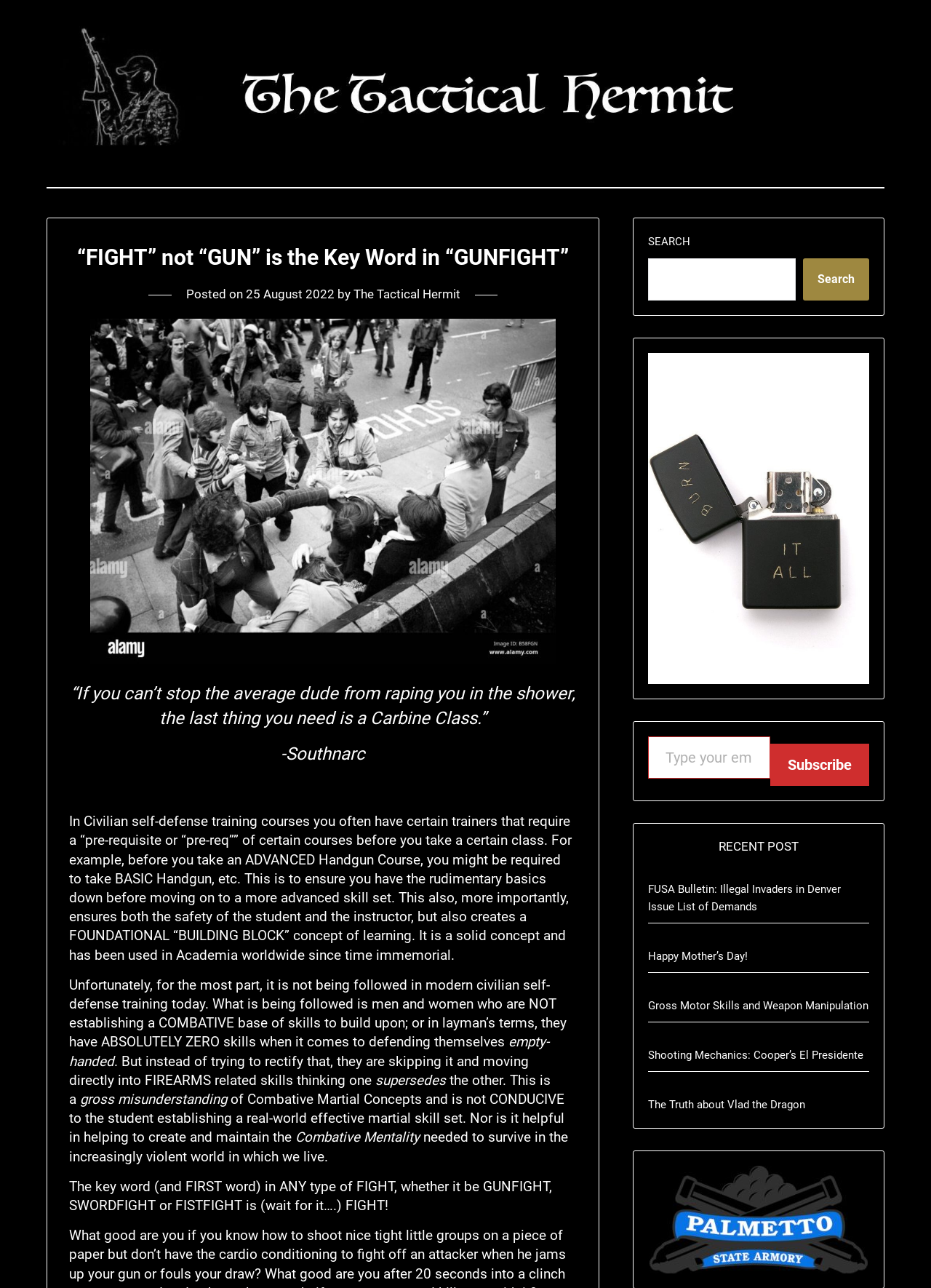Identify and provide the title of the webpage.

“FIGHT” not “GUN” is the Key Word in “GUNFIGHT”